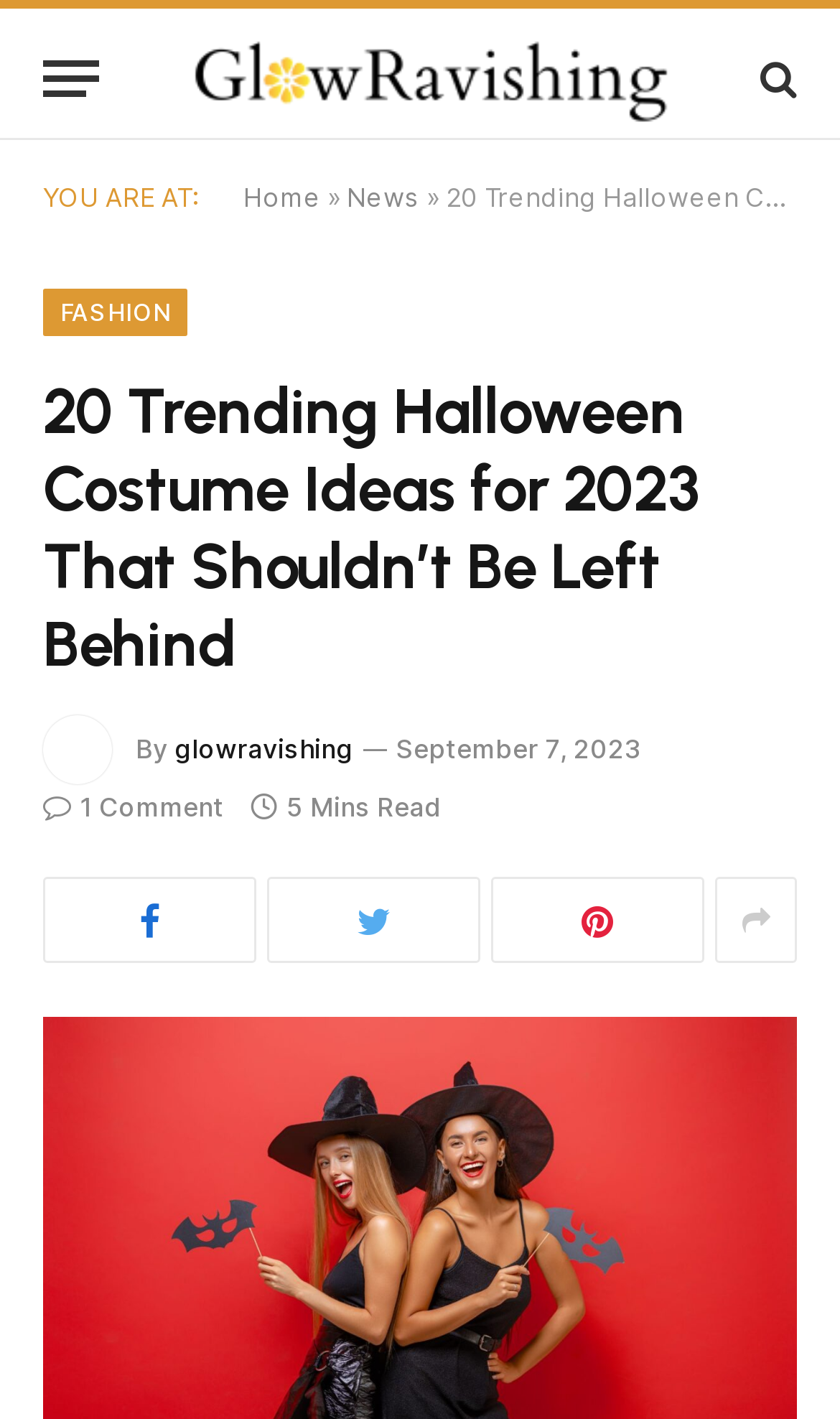Please identify the bounding box coordinates of the element's region that needs to be clicked to fulfill the following instruction: "Visit the homepage". The bounding box coordinates should consist of four float numbers between 0 and 1, i.e., [left, top, right, bottom].

[0.29, 0.128, 0.382, 0.15]